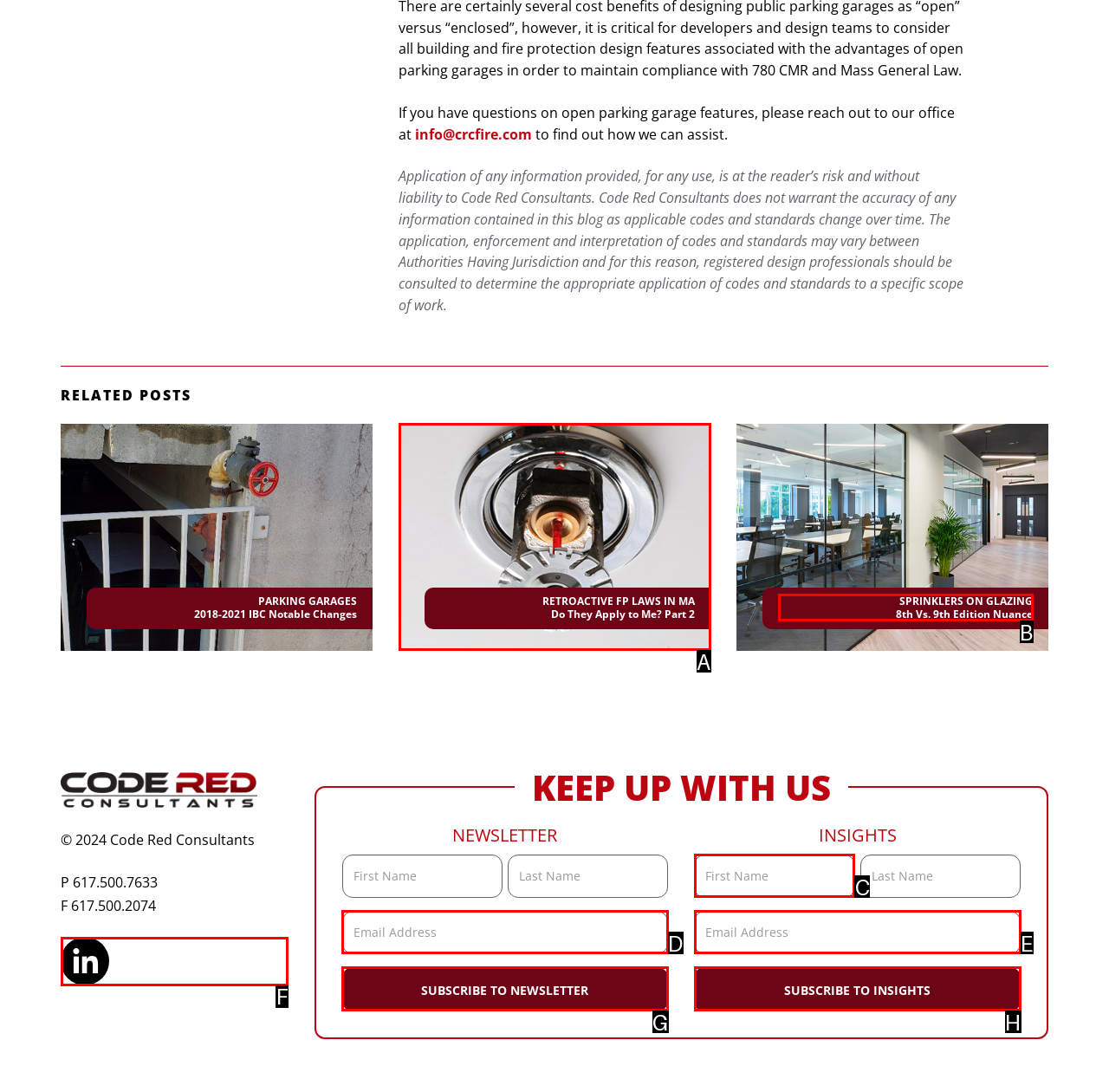Using the element description: LinkedIn, select the HTML element that matches best. Answer with the letter of your choice.

F